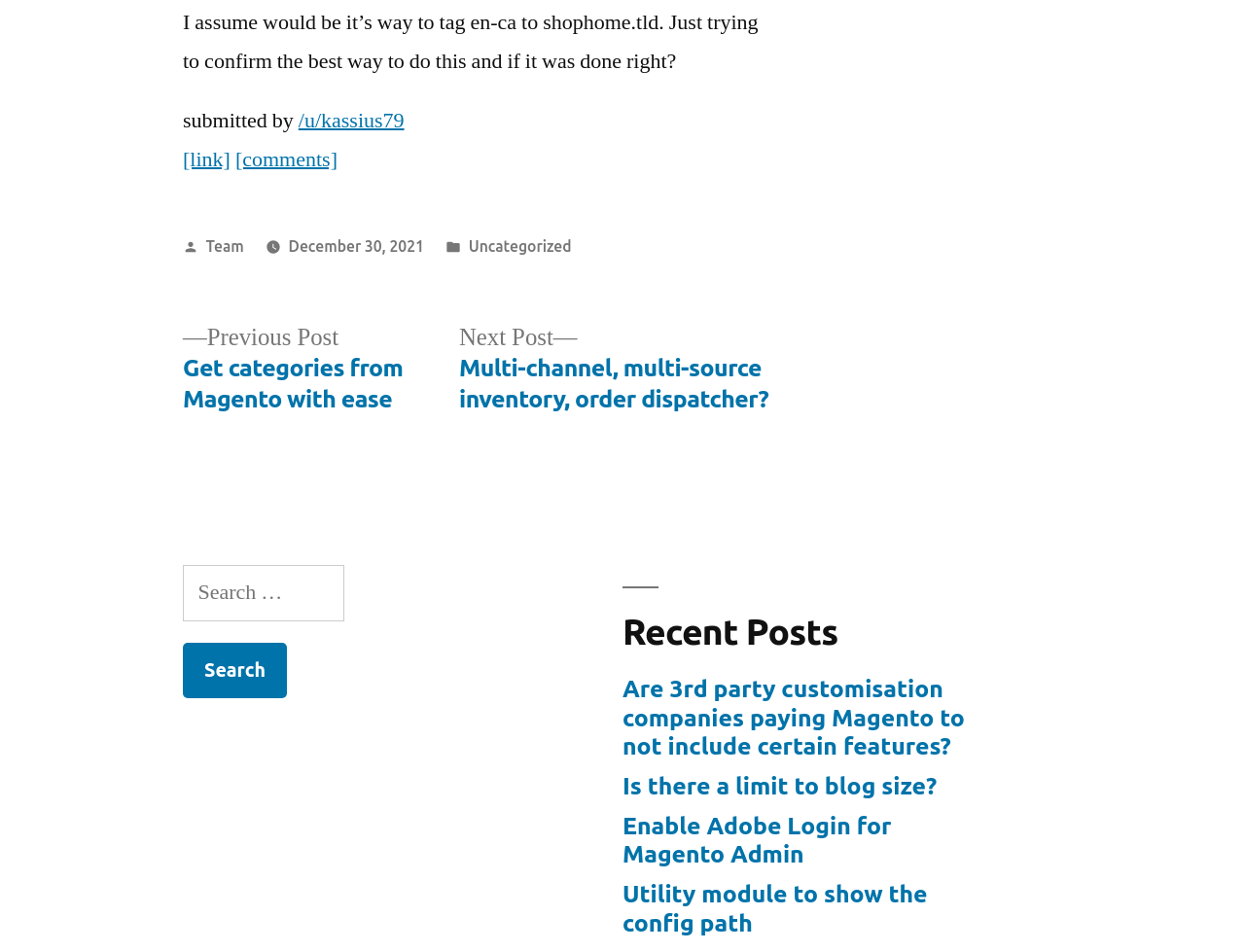Show the bounding box coordinates for the HTML element described as: "parent_node: Search for: value="Search"".

[0.147, 0.675, 0.23, 0.733]